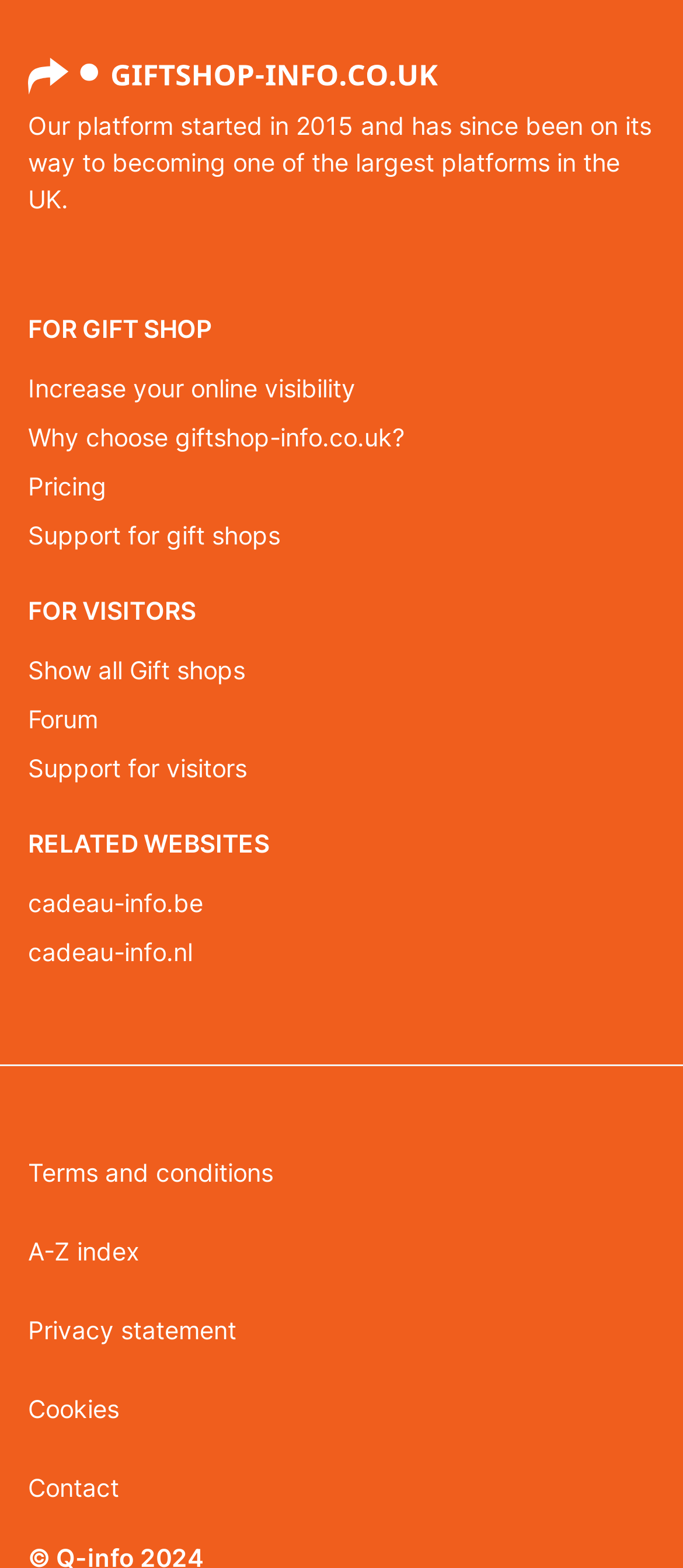Please determine the bounding box coordinates of the clickable area required to carry out the following instruction: "Read data protection declaration". The coordinates must be four float numbers between 0 and 1, represented as [left, top, right, bottom].

None